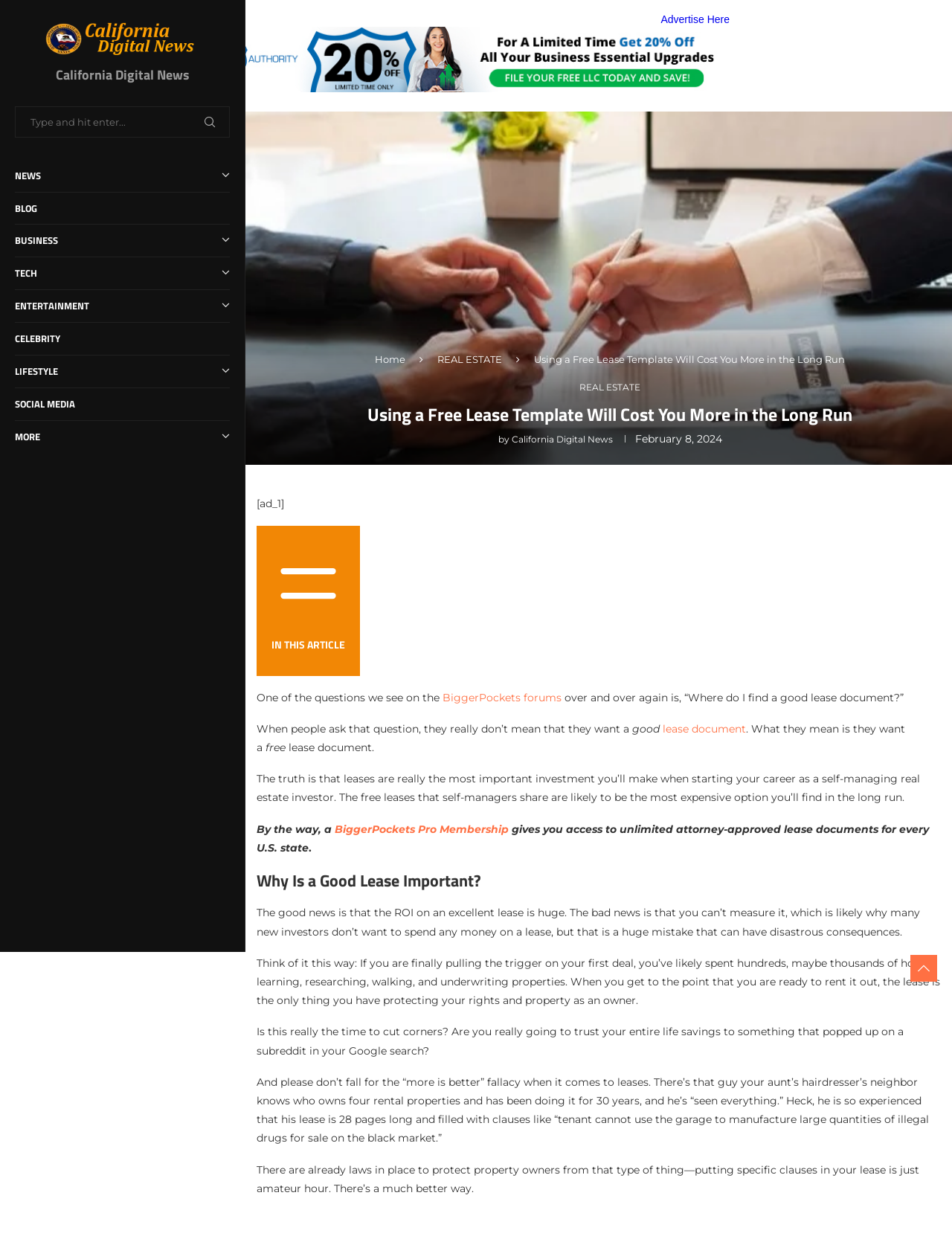Please find the top heading of the webpage and generate its text.

Using a Free Lease Template Will Cost You More in the Long Run